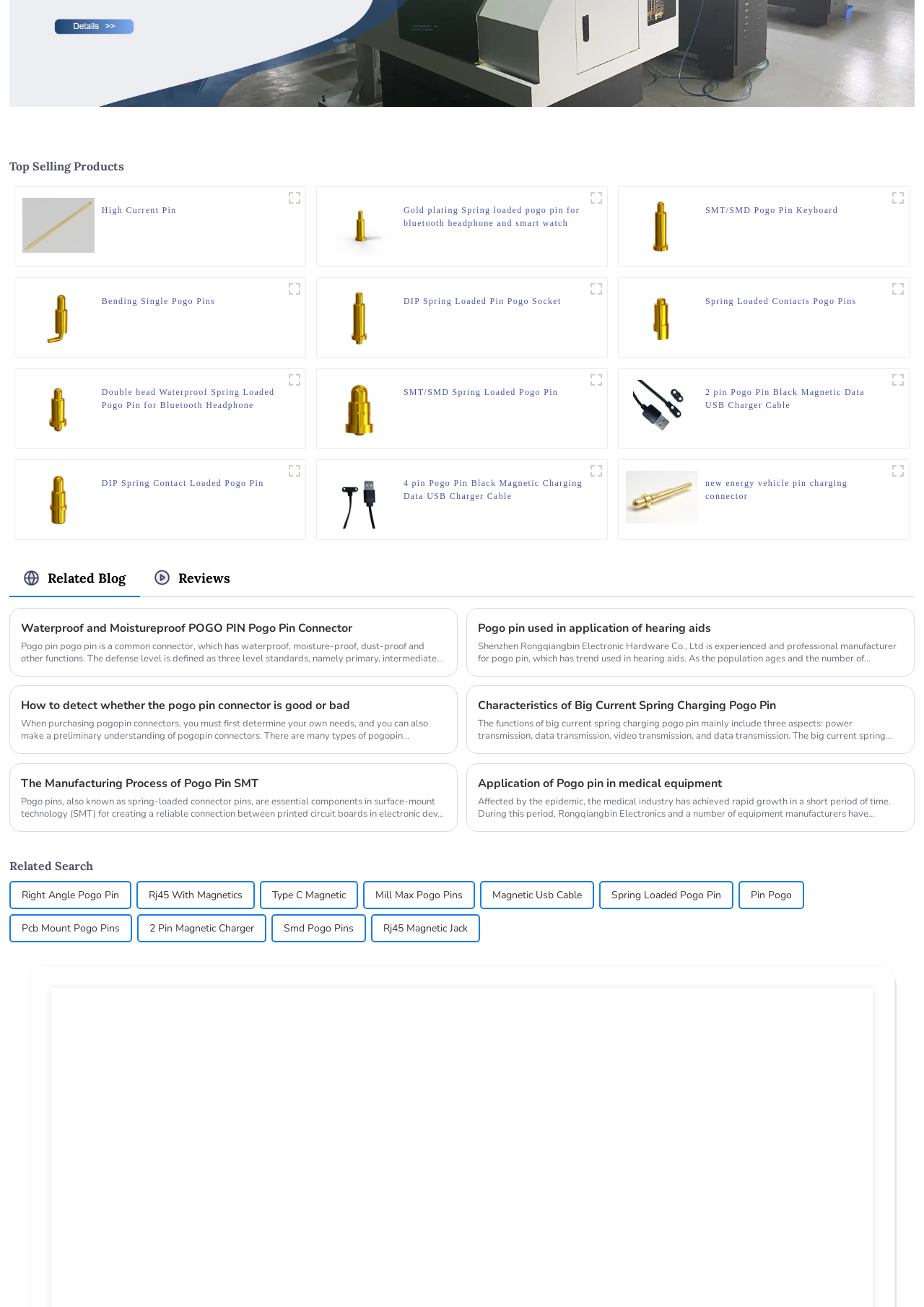From the image, can you give a detailed response to the question below:
What is the purpose of the 'High Current Pin' product?

The webpage does not provide explicit information about the purpose of the 'High Current Pin' product, so I cannot determine its purpose.